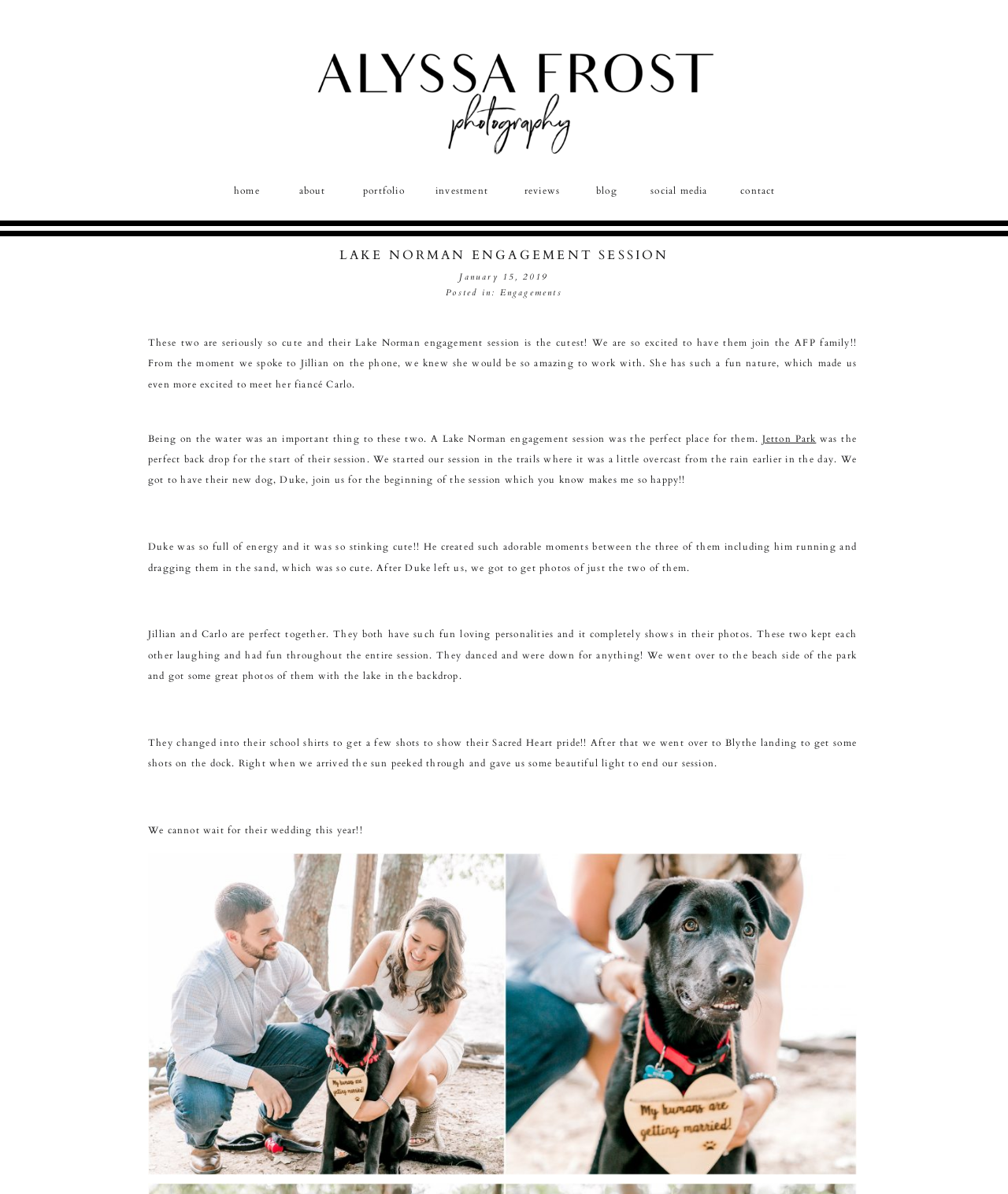Kindly determine the bounding box coordinates for the area that needs to be clicked to execute this instruction: "go to home page".

[0.208, 0.151, 0.282, 0.164]